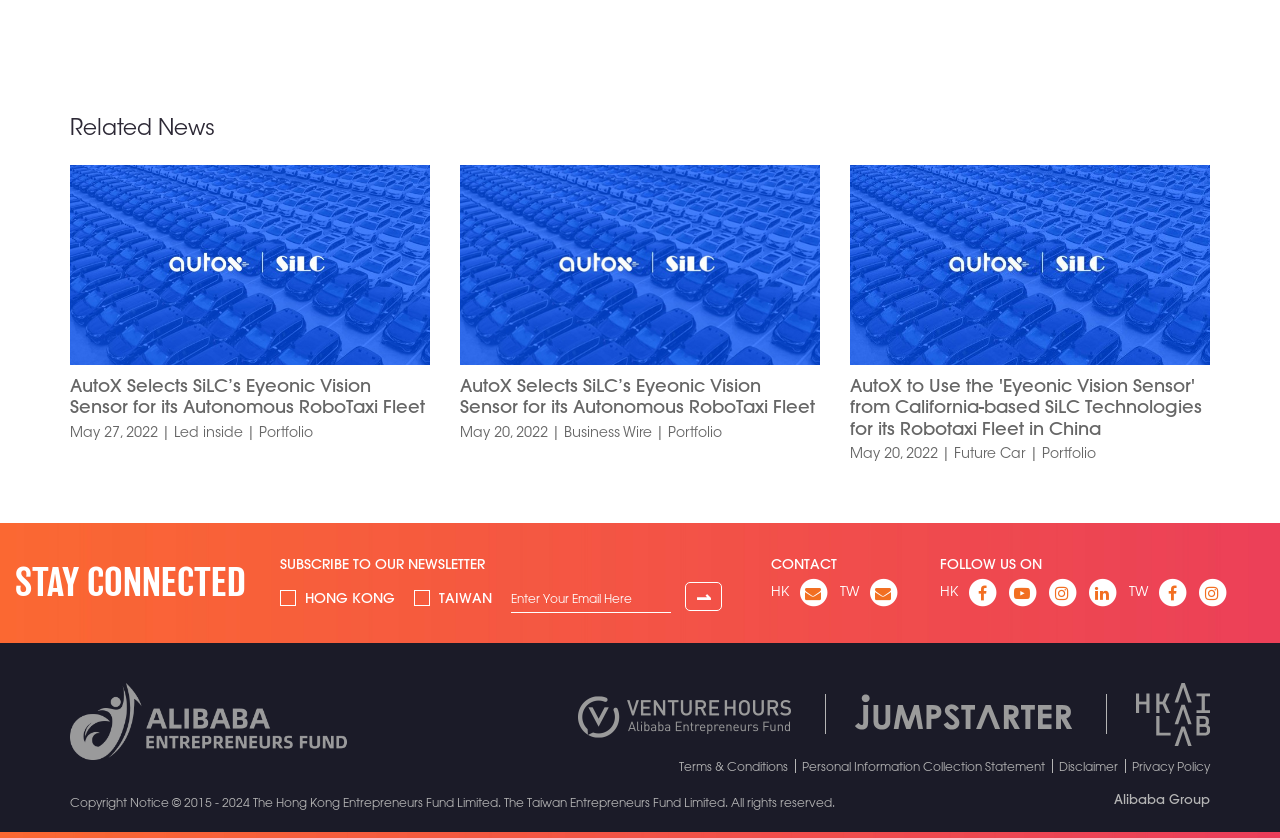Extract the bounding box coordinates of the UI element described by: "Privacy Policy". The coordinates should include four float numbers ranging from 0 to 1, e.g., [left, top, right, bottom].

[0.884, 0.904, 0.945, 0.923]